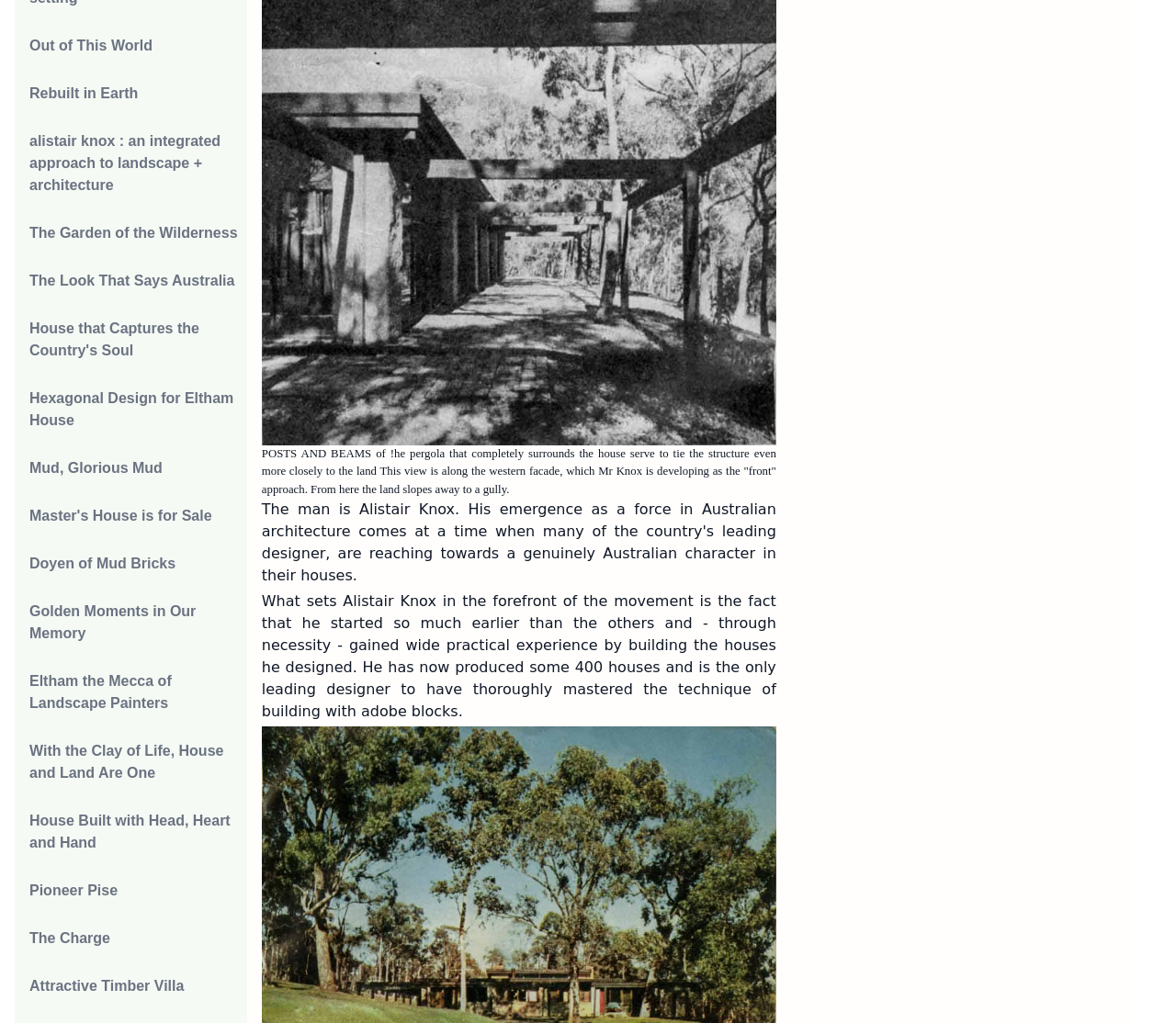Give a one-word or one-phrase response to the question: 
What material is being used in the construction?

Adobe blocks